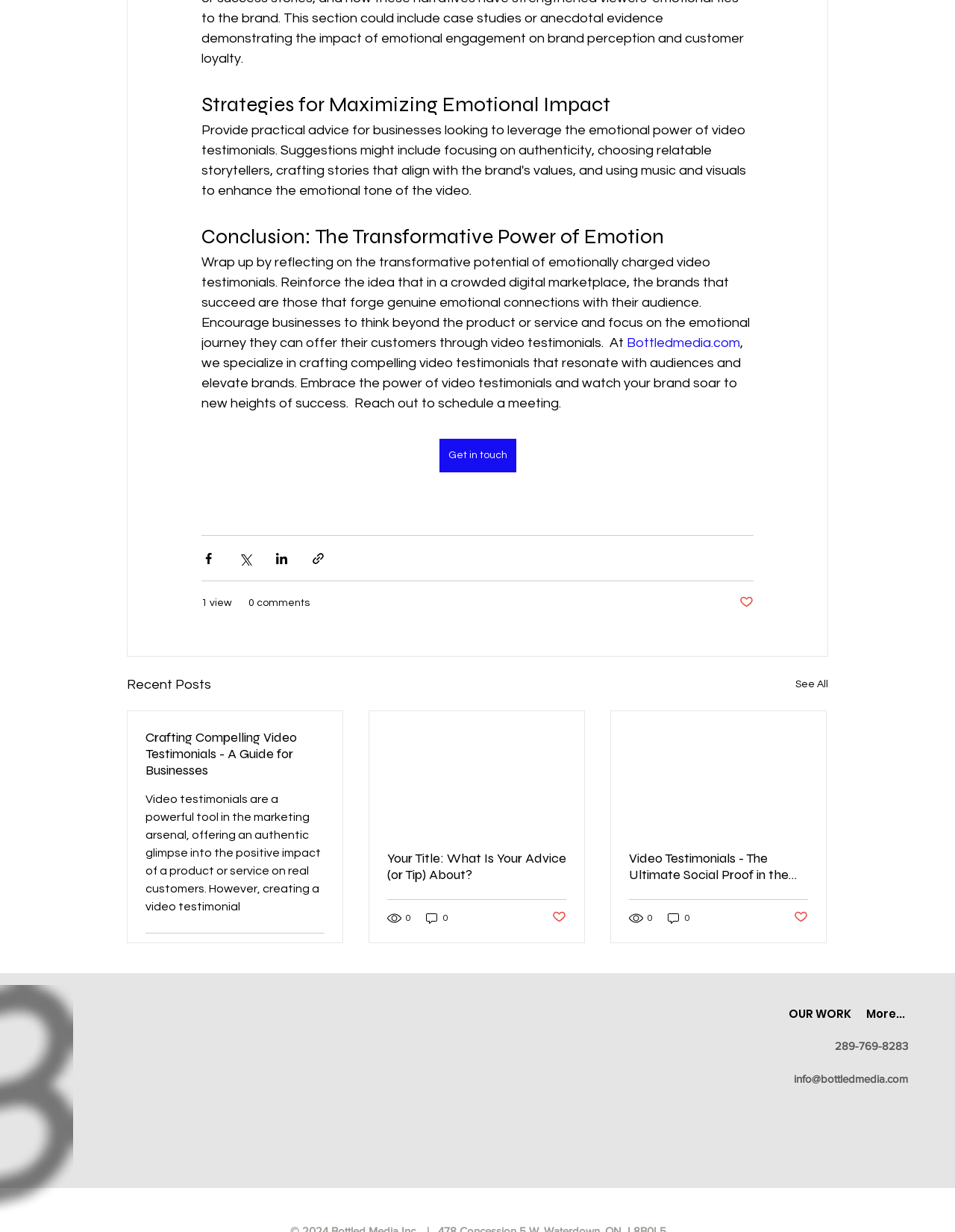Provide the bounding box coordinates of the area you need to click to execute the following instruction: "Call 289-769-8283".

[0.871, 0.818, 0.951, 0.863]